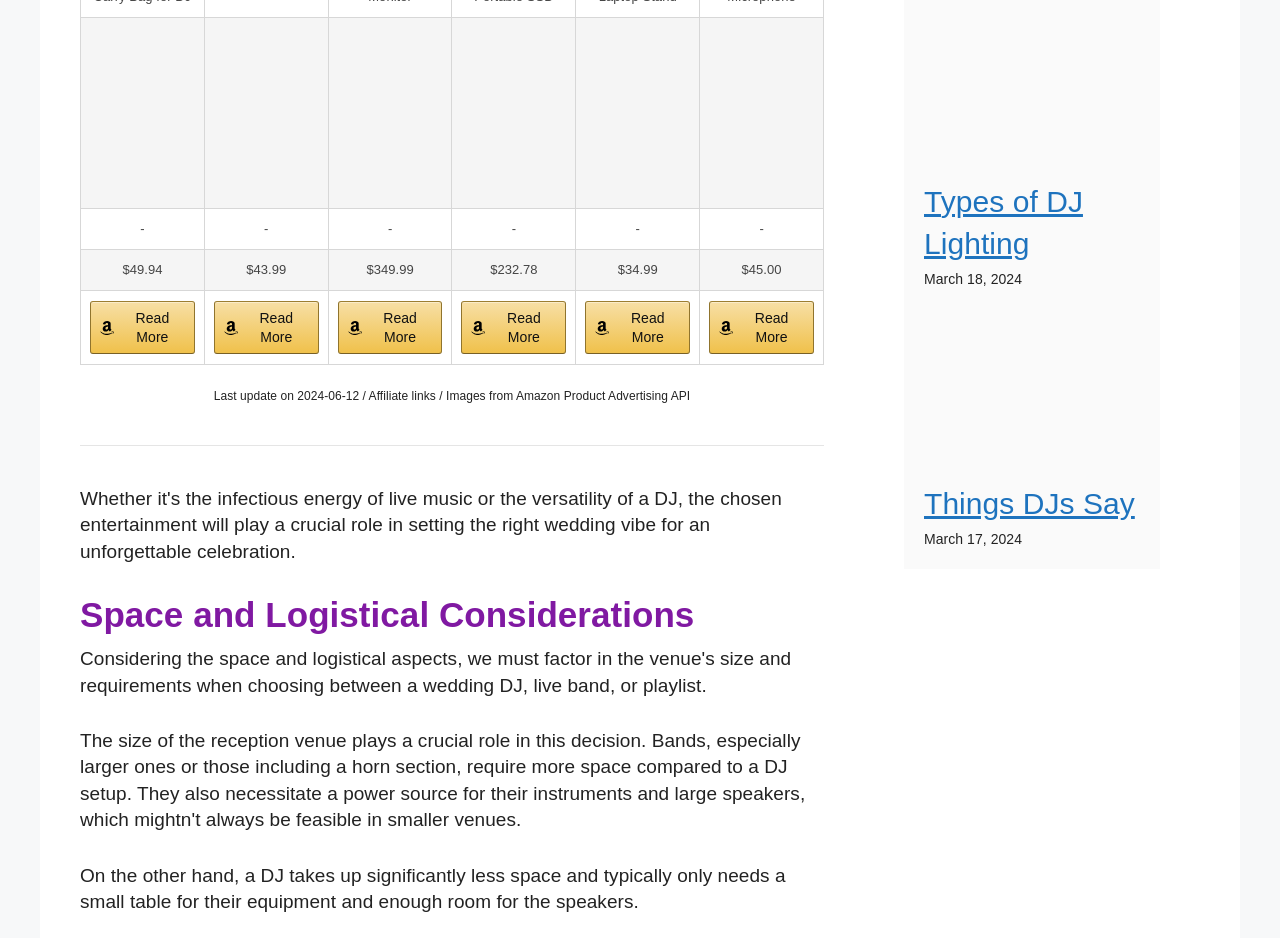Using the element description aria-label="LinkedIn", predict the bounding box coordinates for the UI element. Provide the coordinates in (top-left x, top-left y, bottom-right x, bottom-right y) format with values ranging from 0 to 1.

None